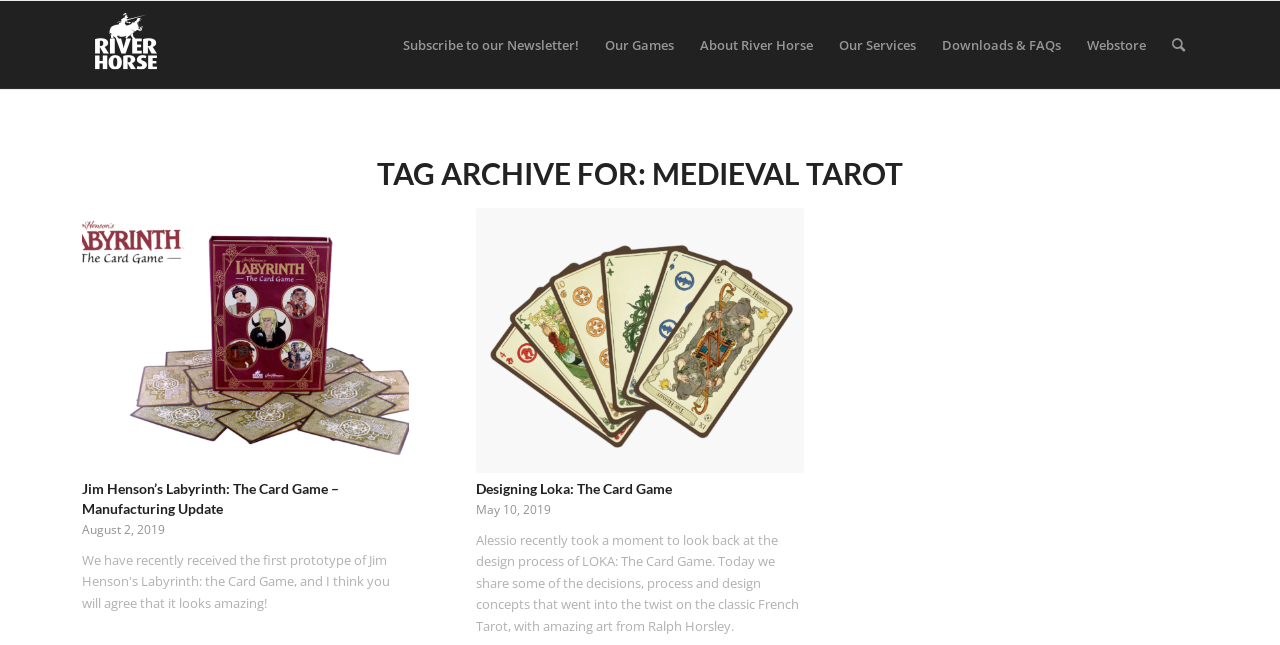How many articles are on this webpage?
Based on the screenshot, provide your answer in one word or phrase.

2